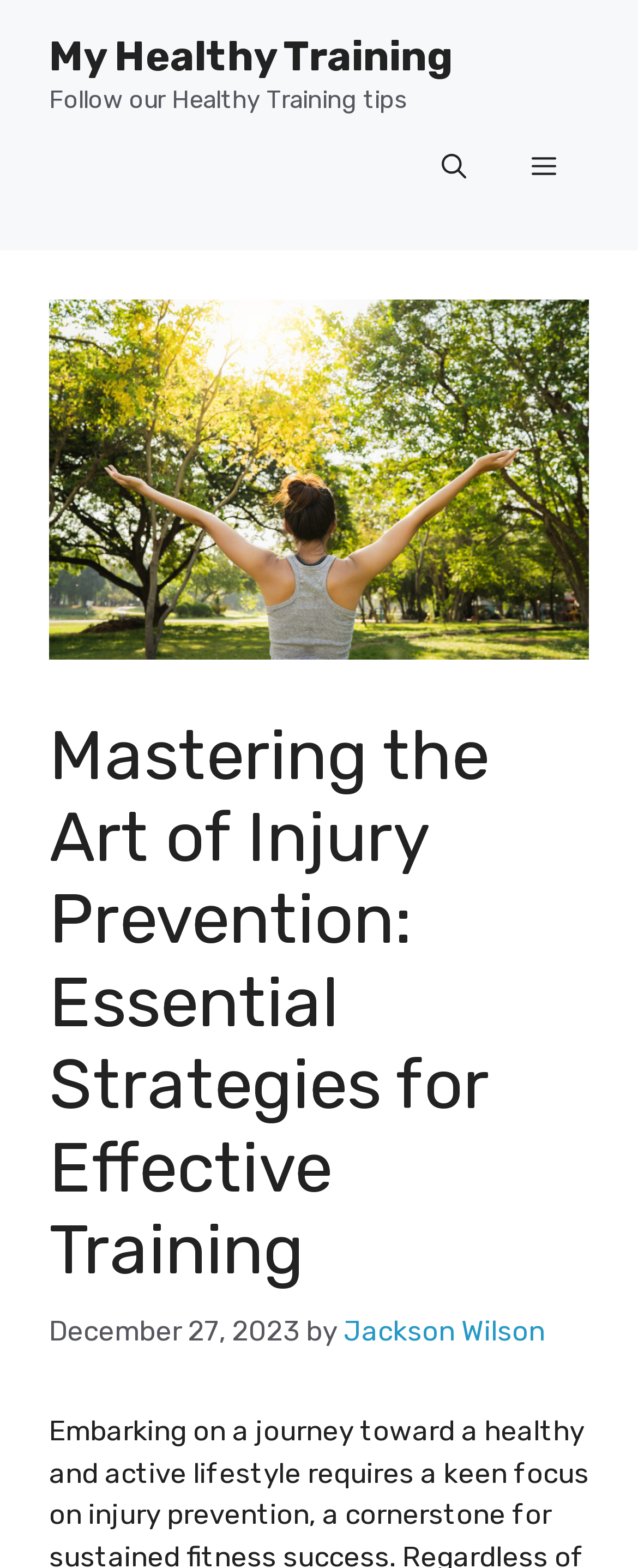Who is the author of the article?
Please respond to the question with a detailed and informative answer.

I determined the author of the article by looking at the link element with the text 'Jackson Wilson' which is a child of the HeaderAsNonLandmark element with the text 'Content'.